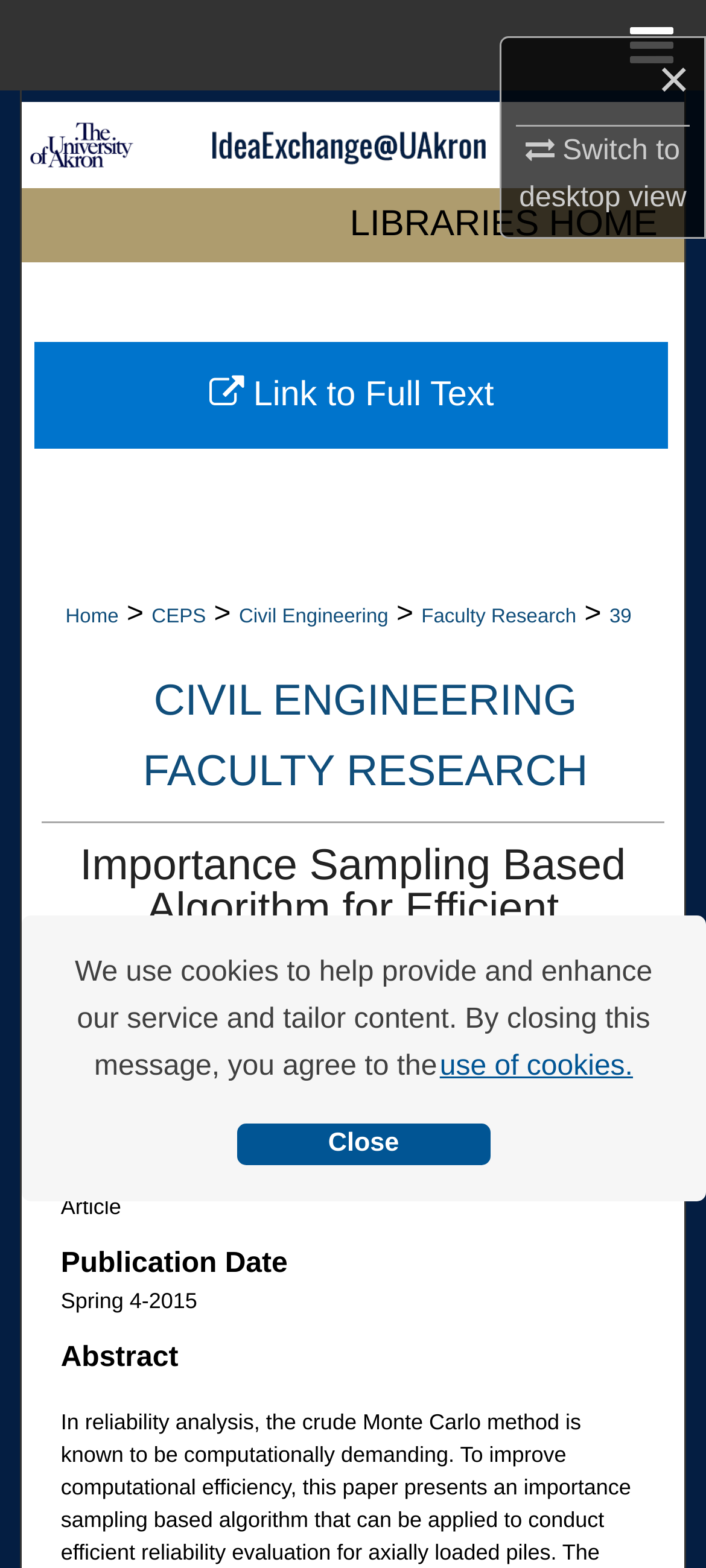Locate the bounding box of the UI element described by: "Civil Engineering Faculty Research" in the given webpage screenshot.

[0.202, 0.432, 0.833, 0.508]